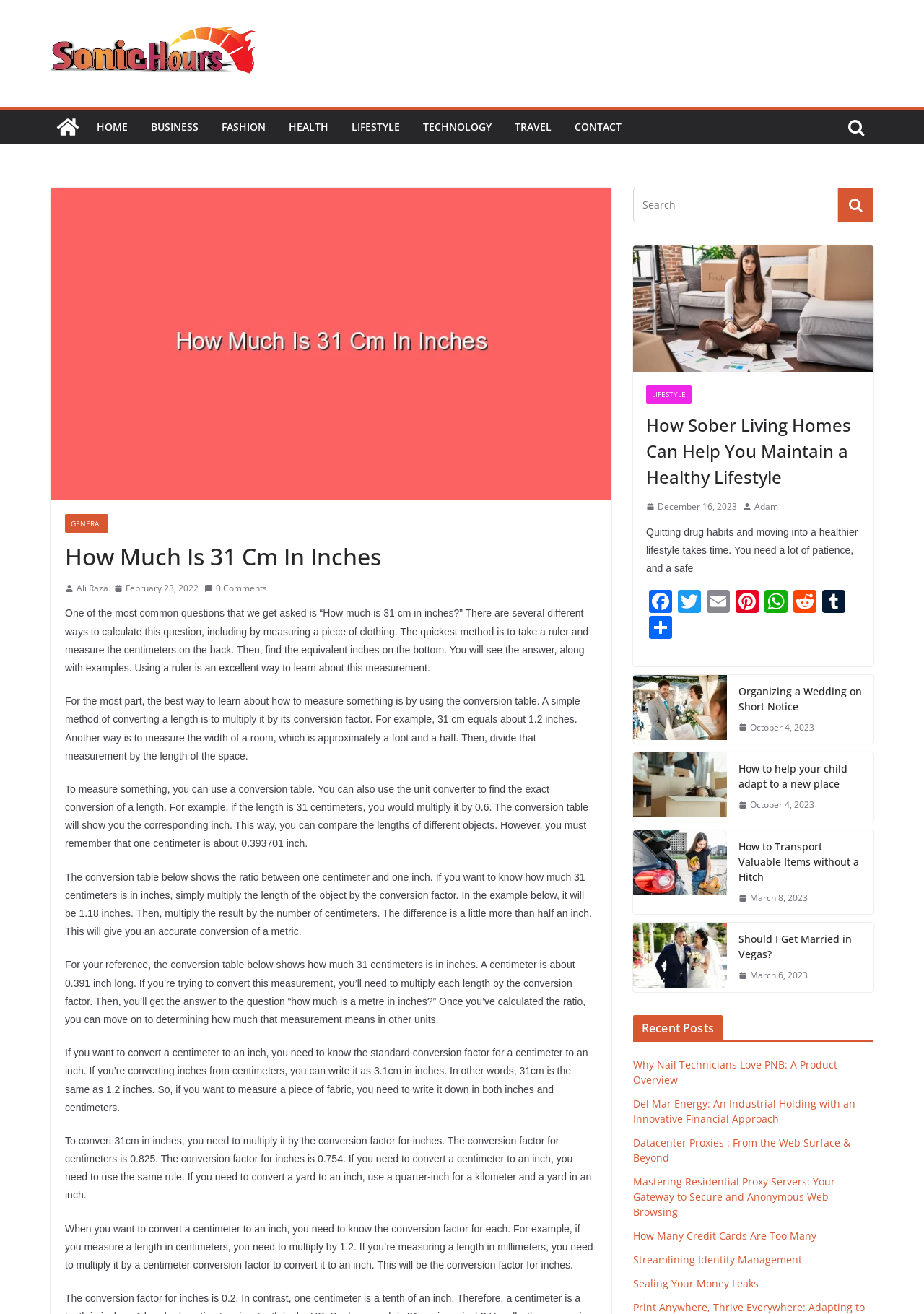Given the description "October 4, 2023February 23, 2024", provide the bounding box coordinates of the corresponding UI element.

[0.799, 0.548, 0.881, 0.559]